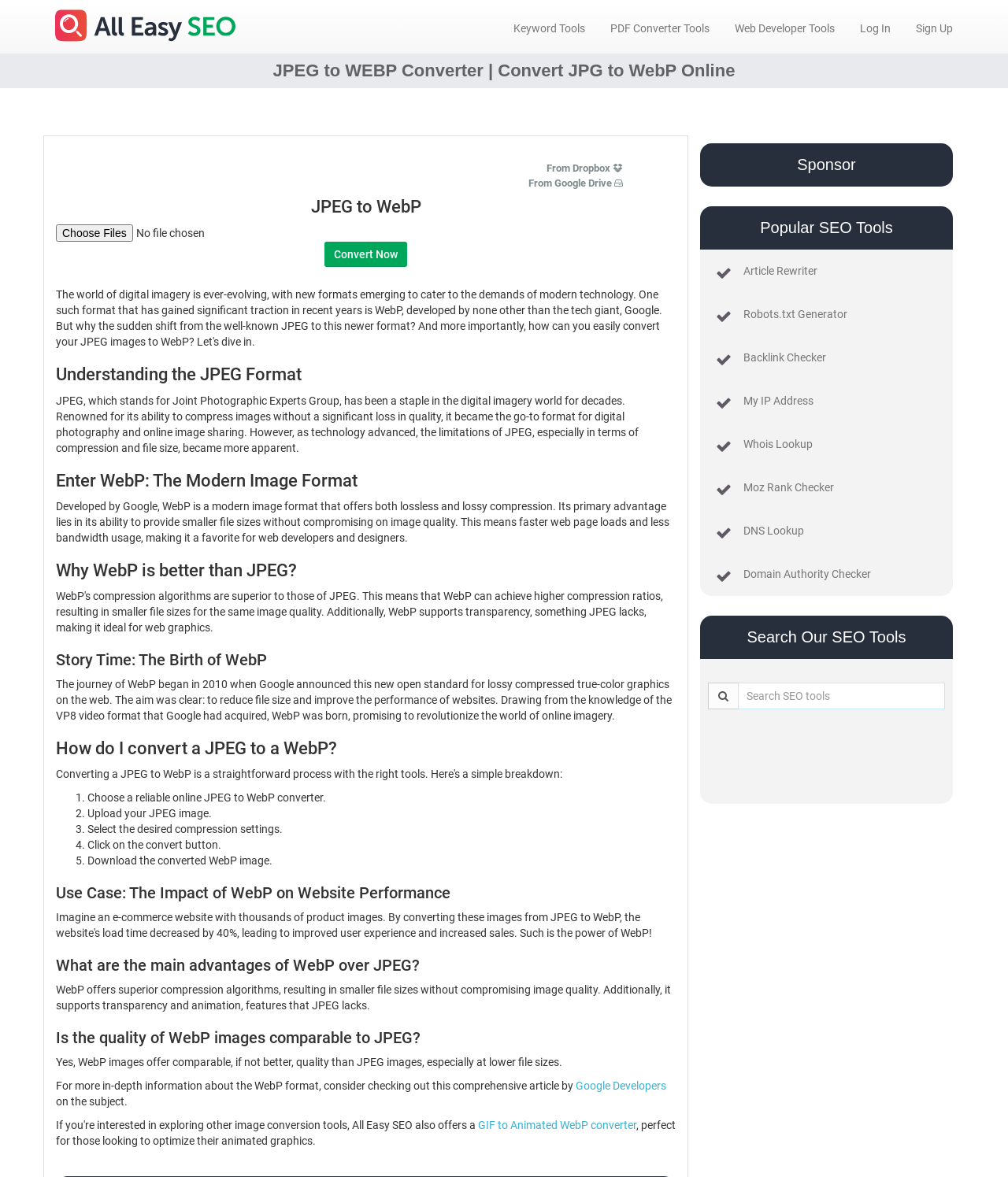What is the primary advantage of WebP over JPEG?
Please use the visual content to give a single word or phrase answer.

Smaller file size